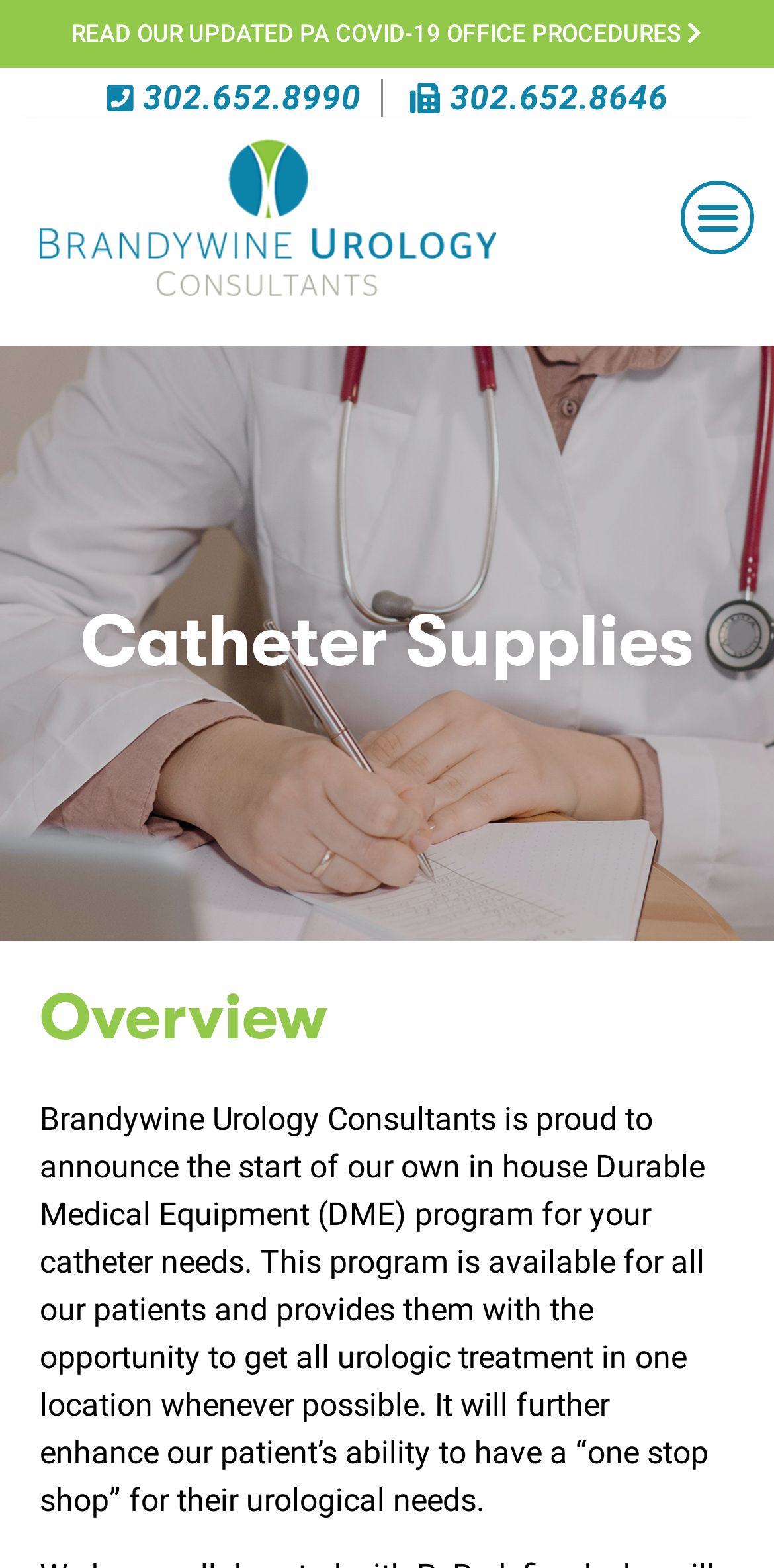Locate the bounding box of the user interface element based on this description: "302.652.8646".

[0.521, 0.05, 0.863, 0.076]